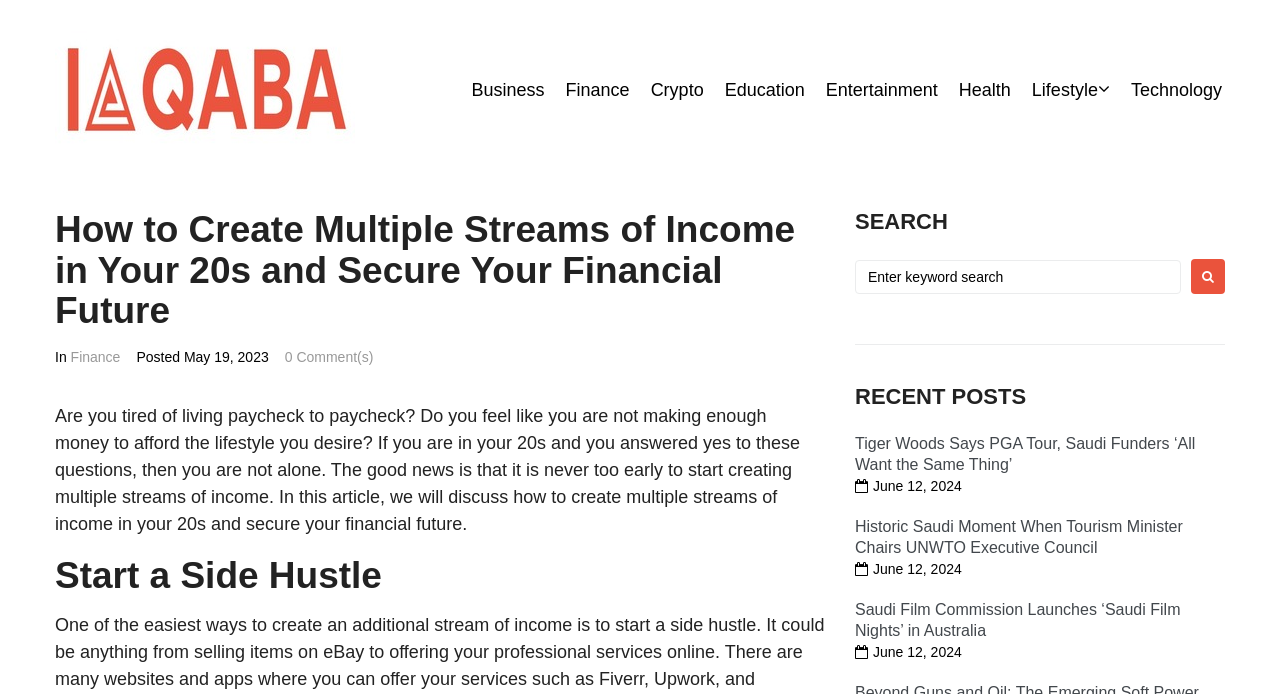Describe all visible elements and their arrangement on the webpage.

The webpage is focused on personal finance and career development, specifically targeting individuals in their 20s. At the top left, there is a logo "iAqaba" with a link to its website. Below the logo, there are several links to different categories, including Business, Finance, Crypto, Education, Entertainment, Health, Lifestyle, and Technology, which are aligned horizontally.

The main content of the webpage is an article titled "How to Create Multiple Streams of Income in Your 20s and Secure Your Financial Future". The article is divided into sections, with headings such as "Start a Side Hustle". The text explains the importance of creating multiple streams of income and provides guidance on how to achieve this.

On the right side of the webpage, there is a search bar with a button to search for specific topics. Below the search bar, there is a section titled "RECENT POSTS" that lists three recent articles with their titles and publication dates. The articles are related to news and current events, including sports and tourism.

Overall, the webpage is well-organized and easy to navigate, with clear headings and concise text. The content is focused on providing valuable information and resources for young adults looking to improve their financial situation.